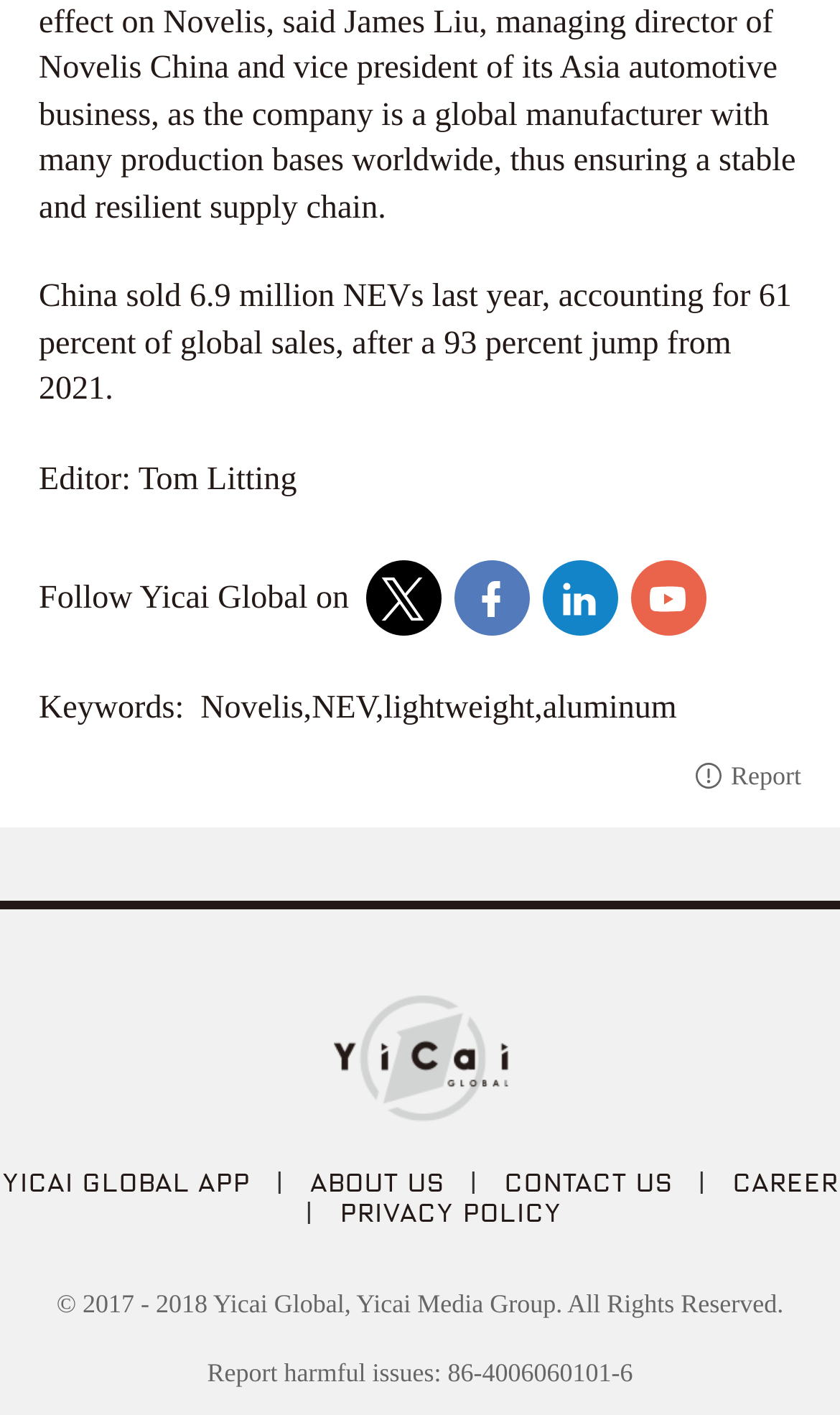Given the description: "Yicai Global APP", determine the bounding box coordinates of the UI element. The coordinates should be formatted as four float numbers between 0 and 1, [left, top, right, bottom].

[0.003, 0.826, 0.297, 0.844]